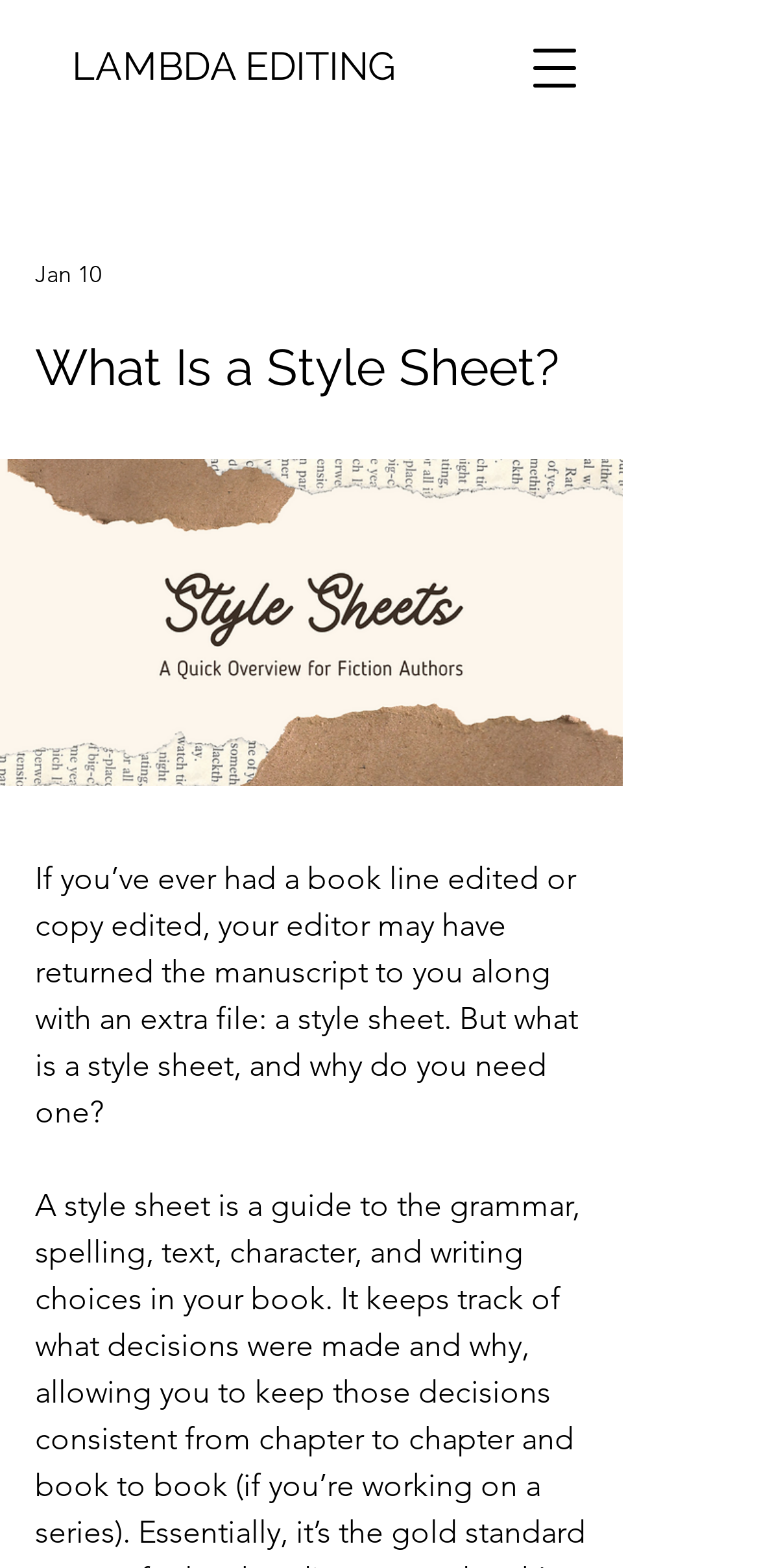Identify the bounding box of the HTML element described as: "LAMBDA EDITING".

[0.095, 0.027, 0.521, 0.057]